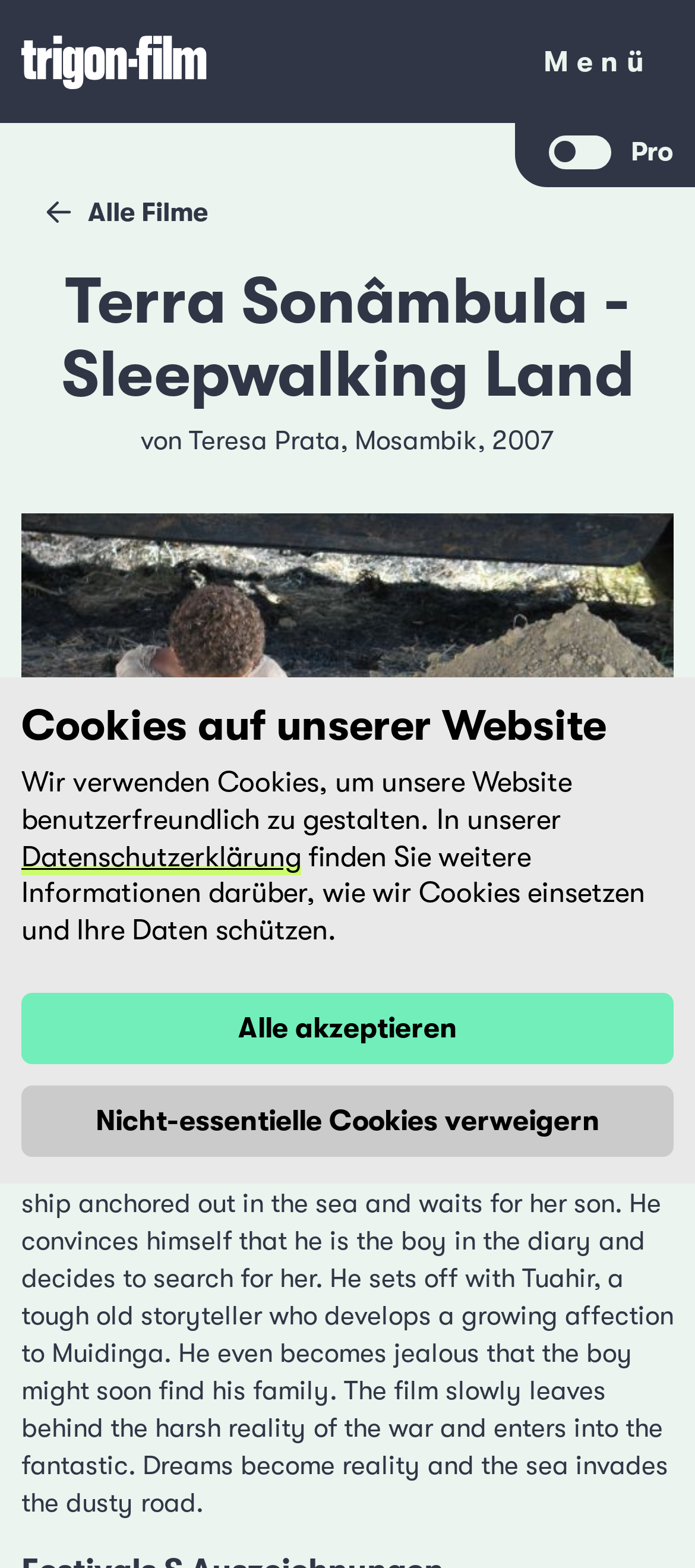Detail the various sections and features of the webpage.

This webpage is about a film titled "Terra Sonâmbula - Sleepwalking Land" directed by Teresa Prata, released in 2007, and set in Mozambique during the Civil War. At the top left corner, there is a link to the trigon-film website, accompanied by a small image of the trigon-film logo. Next to it, there is a button labeled "Menü" which is not expanded. 

On the top right corner, there is a button with no label, followed by a "Pro" label. Below these elements, there is a link to "Alle Filme" with a small image beside it. The title of the film "Terra Sonâmbula - Sleepwalking Land" is displayed prominently in a heading element. 

The film's director and country of origin are mentioned in a line below the title, with links to the director's name and the country. The release year is also provided. Below this information, there is a large figure element that takes up most of the width of the page, containing an image related to the film. 

A brief summary of the film's plot is provided in a block of text below the image. The story follows a boy named Muidinga who finds a diary and sets out to search for the boy's family, accompanied by a tough old storyteller. The film gradually shifts from the harsh reality of war to a more fantastical narrative. 

At the bottom of the page, there is a section related to cookies on the website. It explains that the website uses cookies to improve user experience and provides links to a data protection declaration and options to accept or reject non-essential cookies.